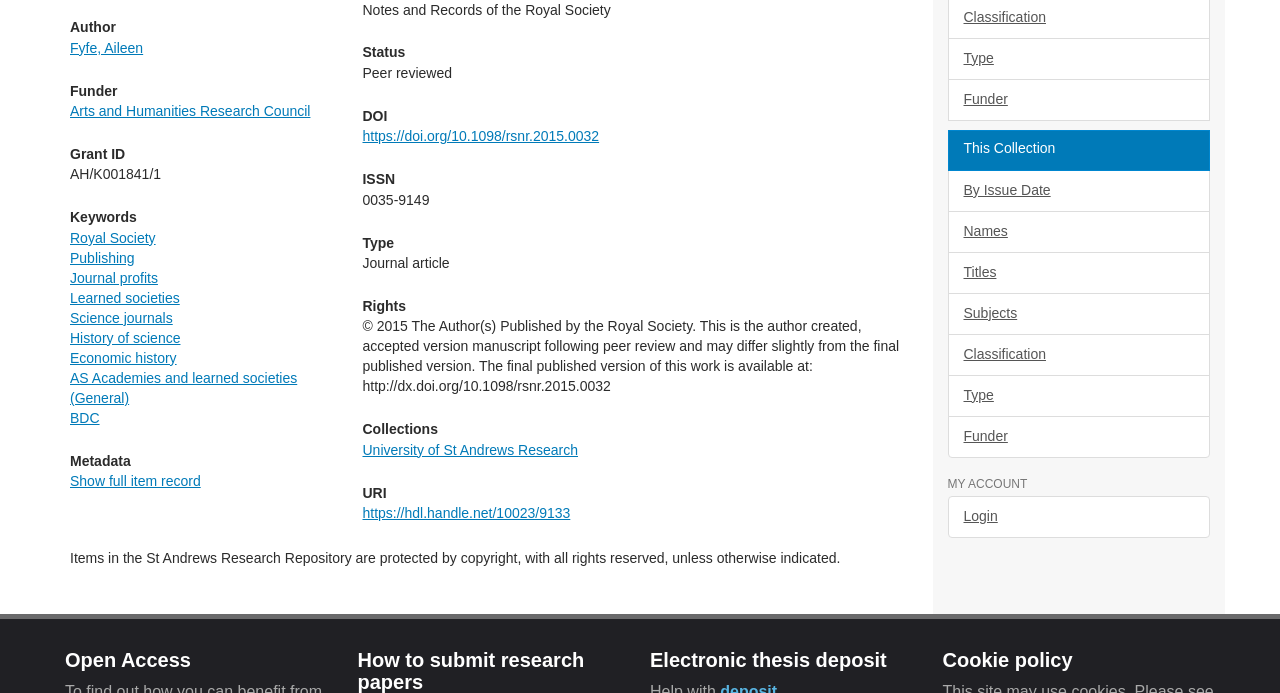Locate the bounding box of the UI element based on this description: "University of St Andrews Research". Provide four float numbers between 0 and 1 as [left, top, right, bottom].

[0.283, 0.637, 0.452, 0.66]